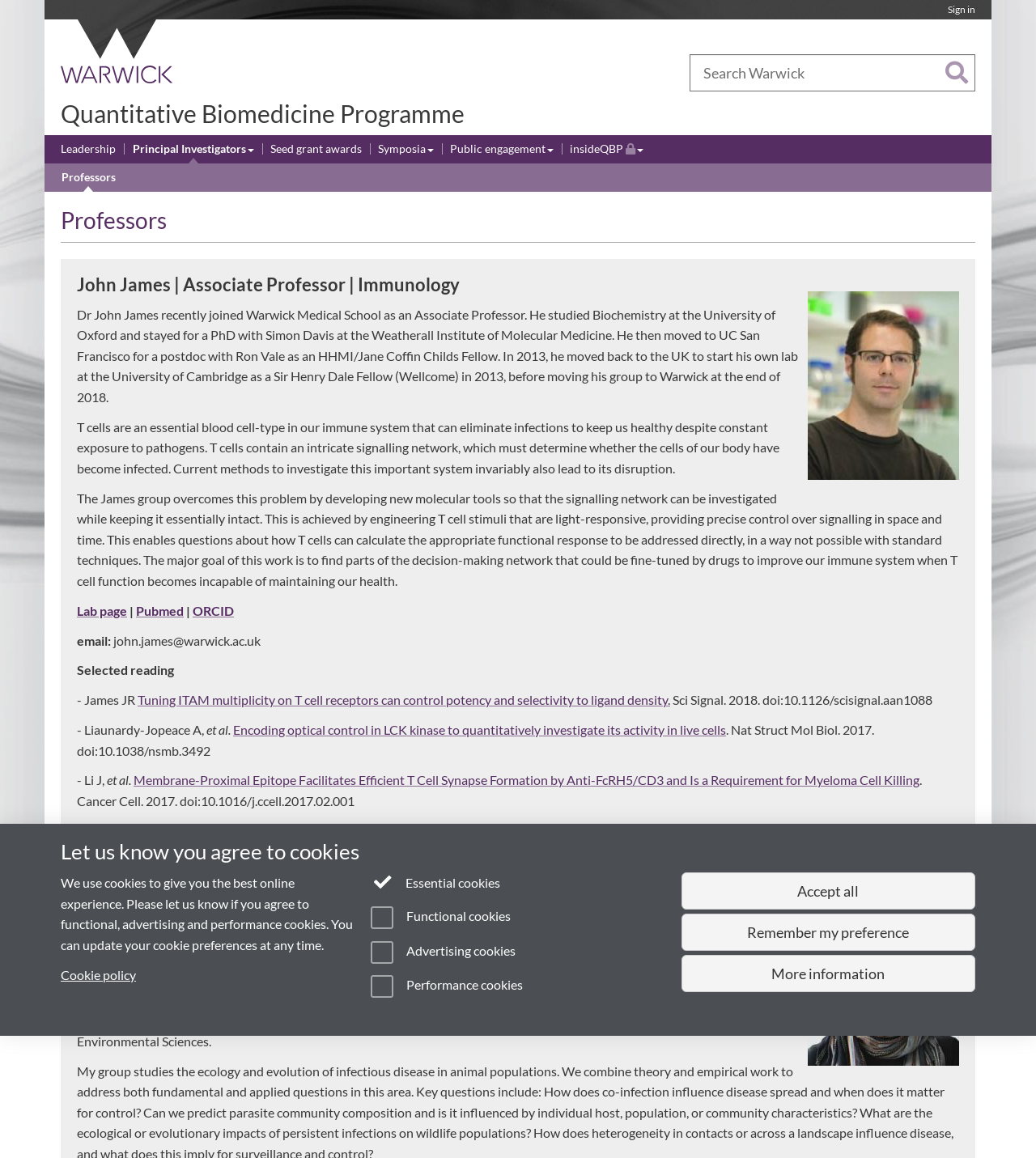Answer the question in one word or a short phrase:
What is the name of the associate professor in Immunology?

John James